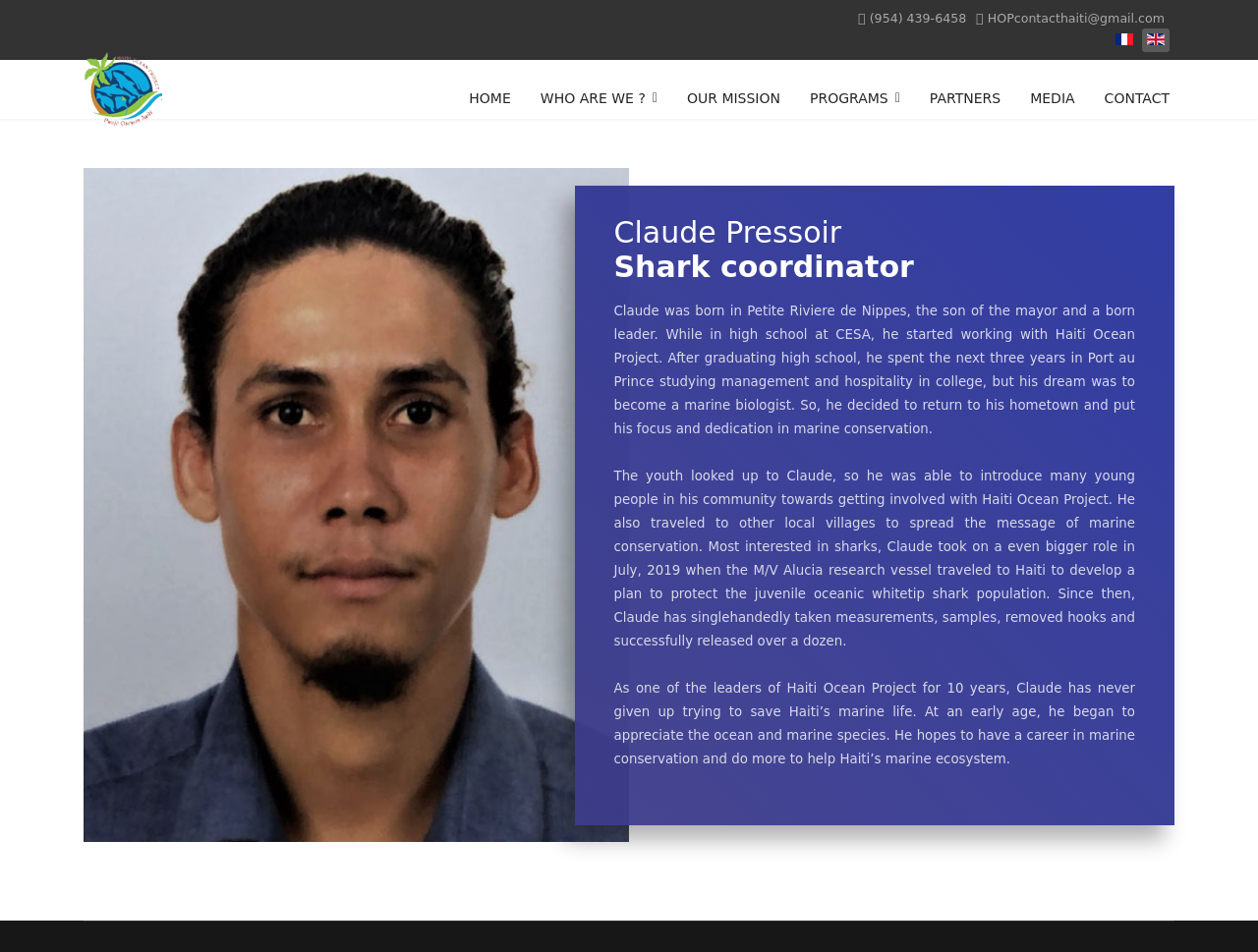Find the bounding box coordinates of the element you need to click on to perform this action: 'Read about Claude Pressoir'. The coordinates should be represented by four float values between 0 and 1, in the format [left, top, right, bottom].

[0.488, 0.226, 0.902, 0.298]